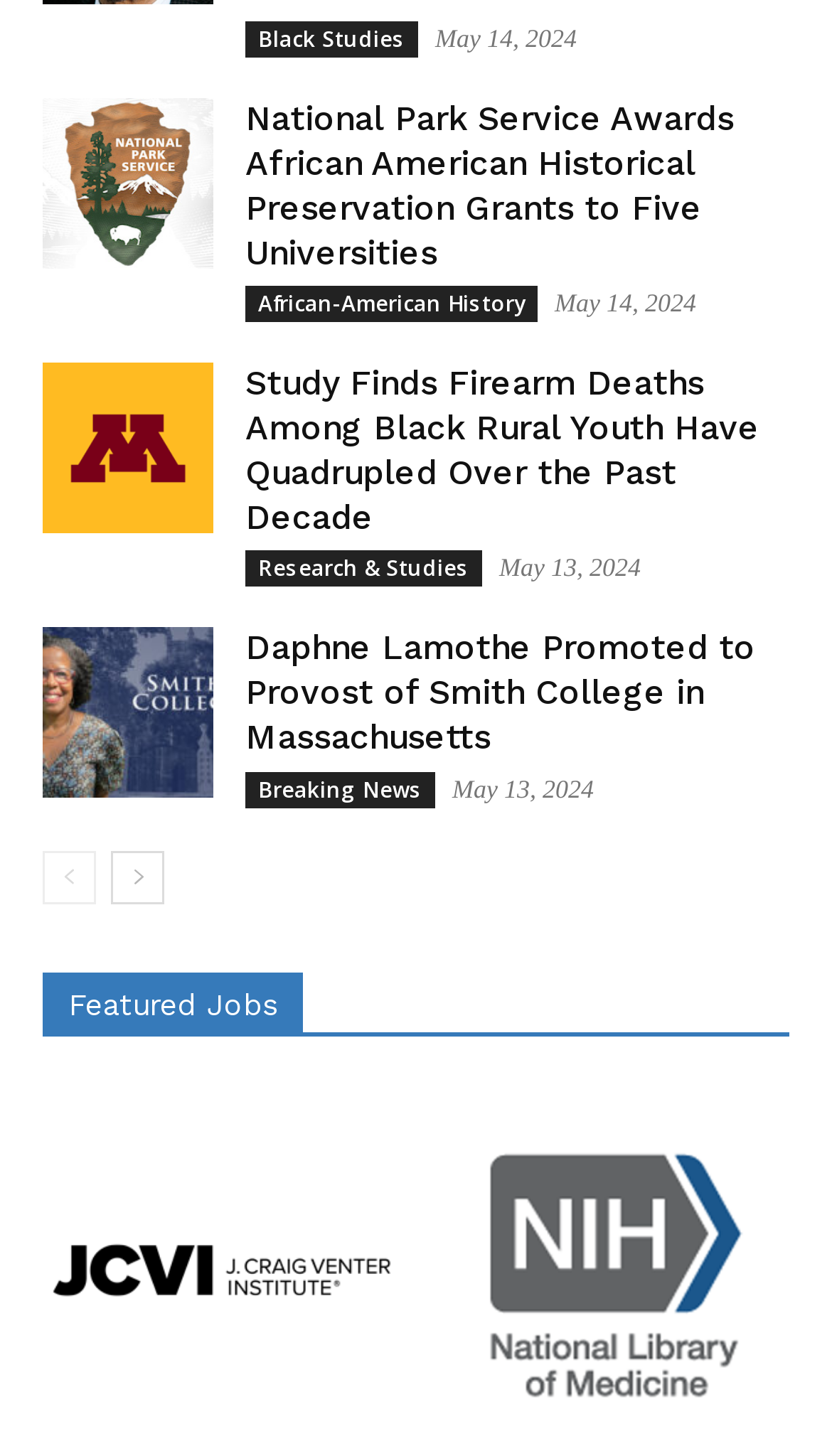Could you highlight the region that needs to be clicked to execute the instruction: "Go to 'next-page'"?

[0.133, 0.584, 0.197, 0.621]